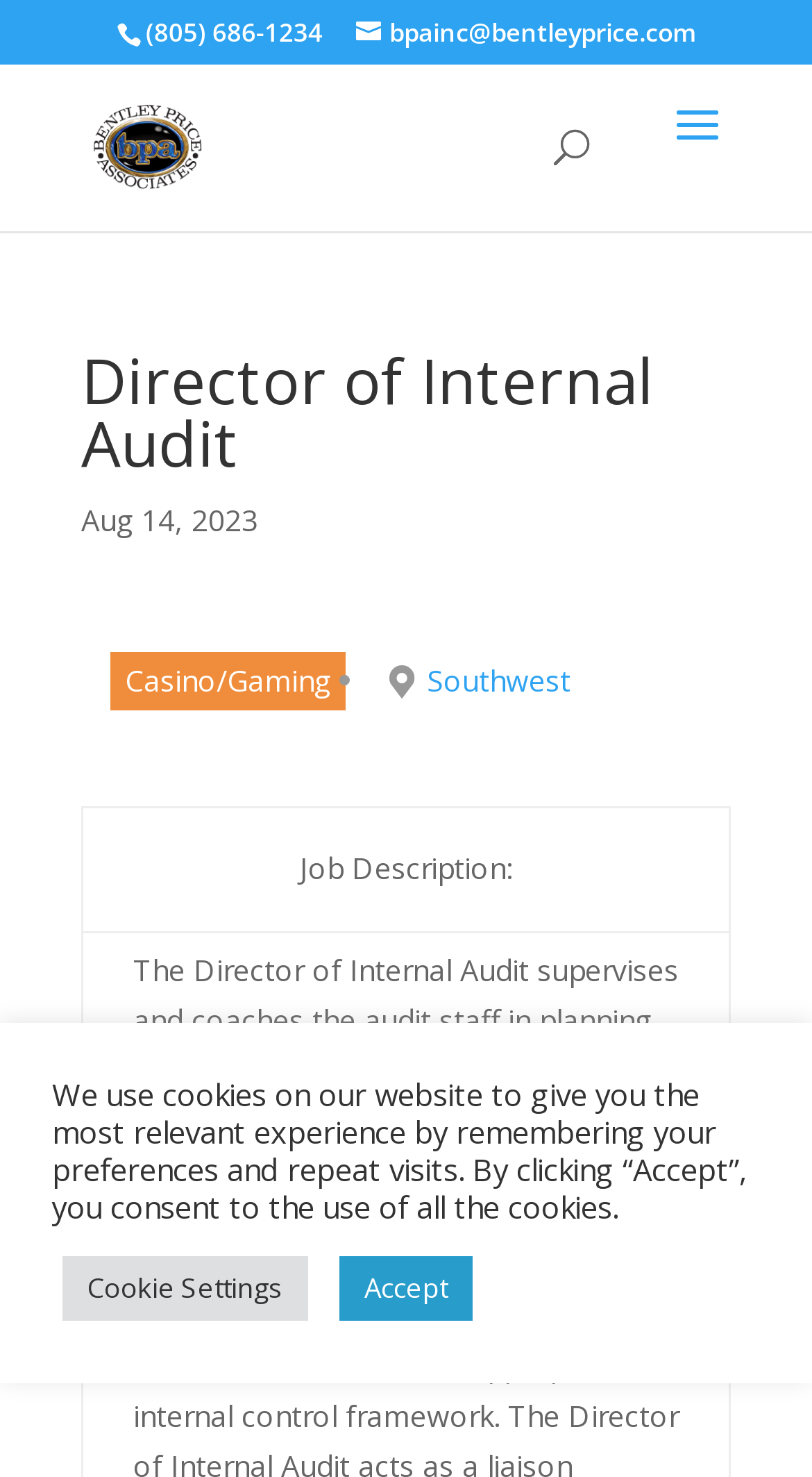What type of industry is the job related to?
Examine the image and provide an in-depth answer to the question.

I found the industry type by looking at the list of job details, where it is mentioned as 'Casino/Gaming'. This information is presented in a list format with a bullet point.